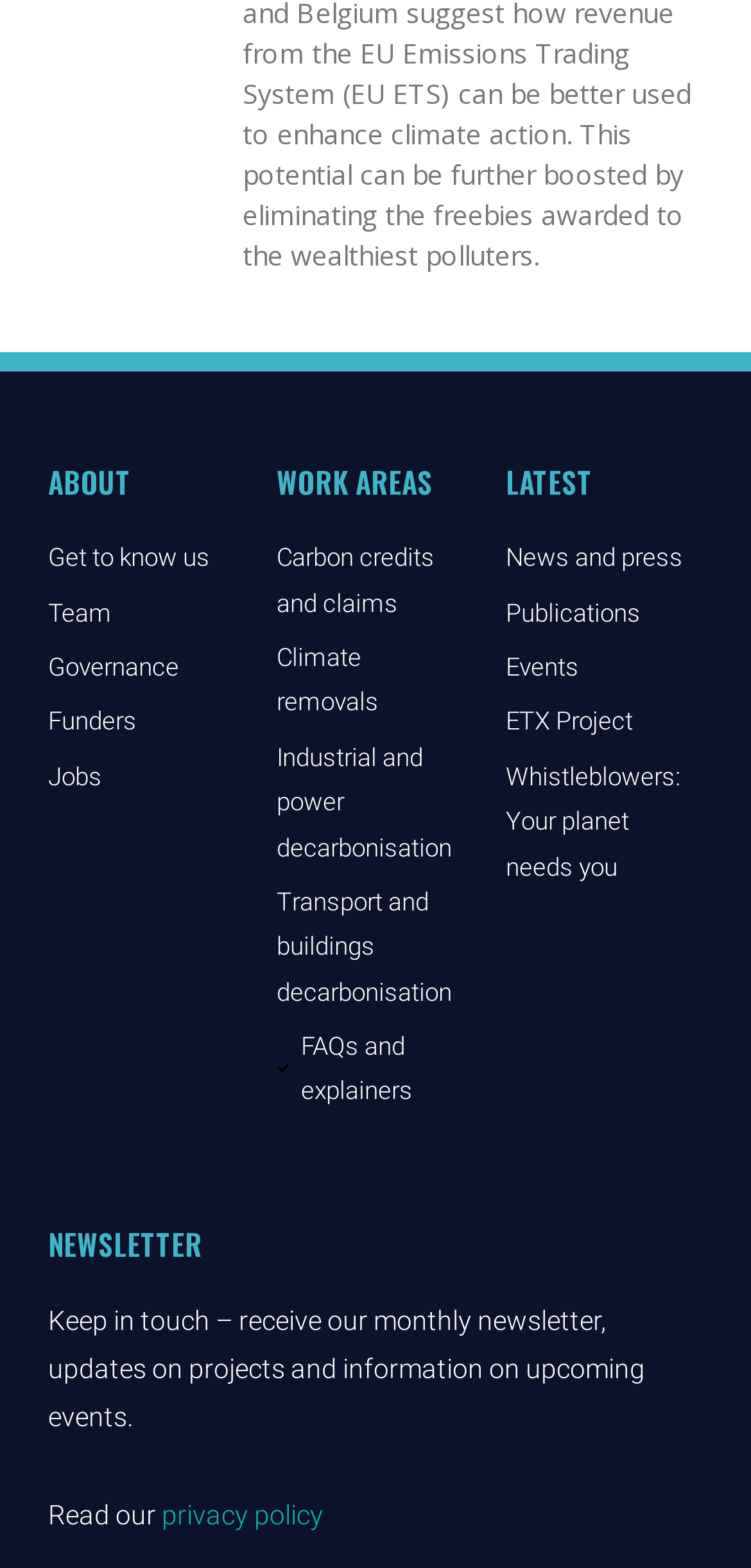Respond to the question below with a concise word or phrase:
What is the topic of the last link under 'LATEST'?

Whistleblowers: Your planet needs you